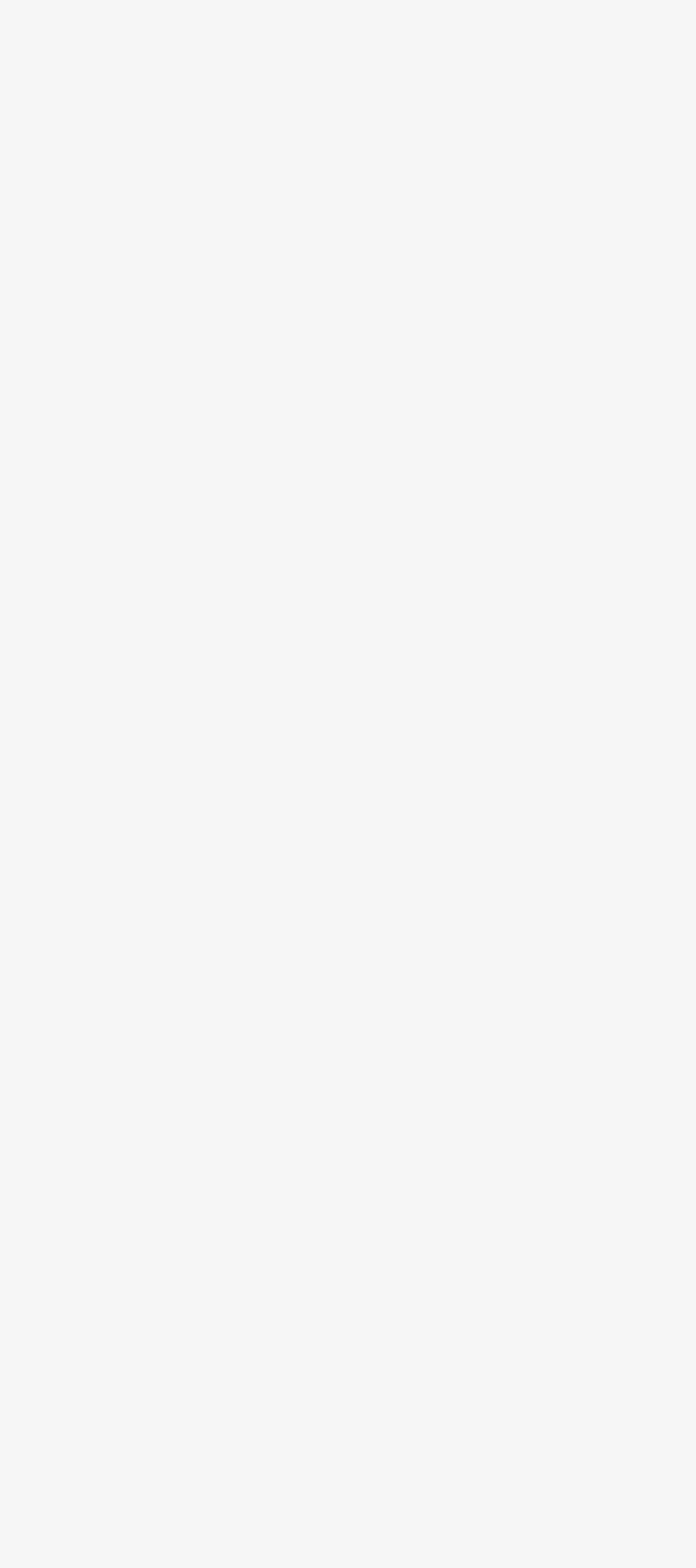Please identify the bounding box coordinates of the element that needs to be clicked to execute the following command: "Search for something". Provide the bounding box using four float numbers between 0 and 1, formatted as [left, top, right, bottom].

[0.087, 0.715, 0.913, 0.772]